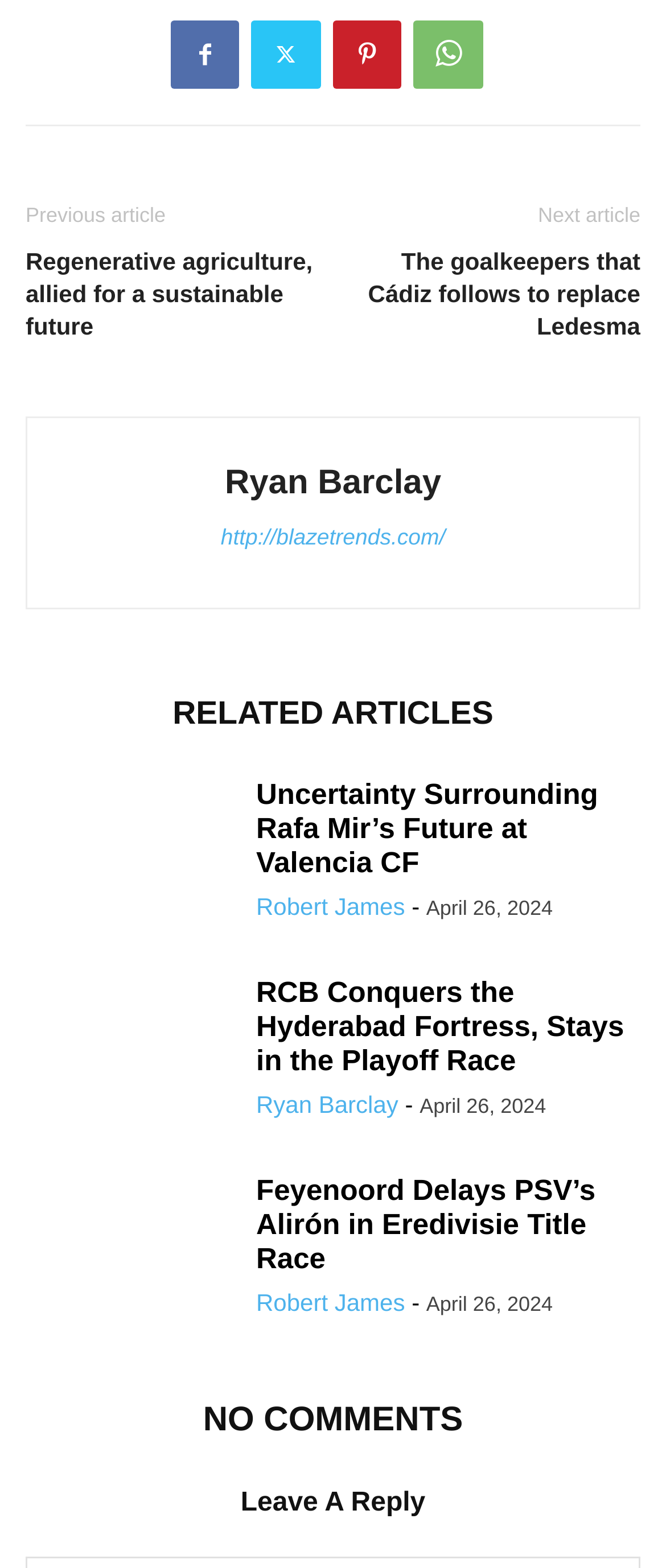Please provide a comprehensive response to the question below by analyzing the image: 
What is the section title above the comment section?

I determined the section title by looking at the heading element with the text 'NO COMMENTS' which is located at the bottom of the webpage.